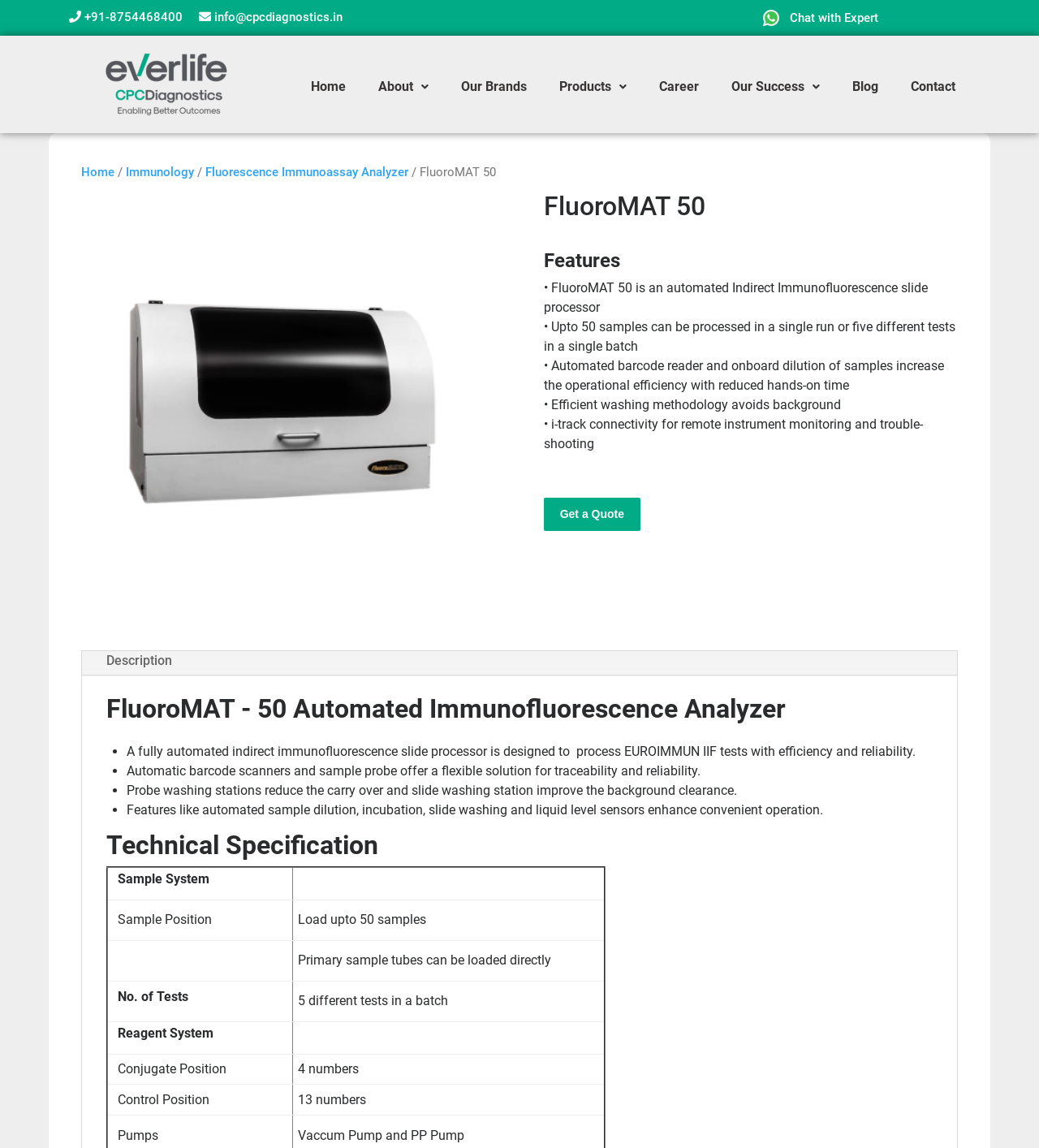Identify the bounding box coordinates for the element that needs to be clicked to fulfill this instruction: "Chat with an expert". Provide the coordinates in the format of four float numbers between 0 and 1: [left, top, right, bottom].

[0.607, 0.007, 0.845, 0.024]